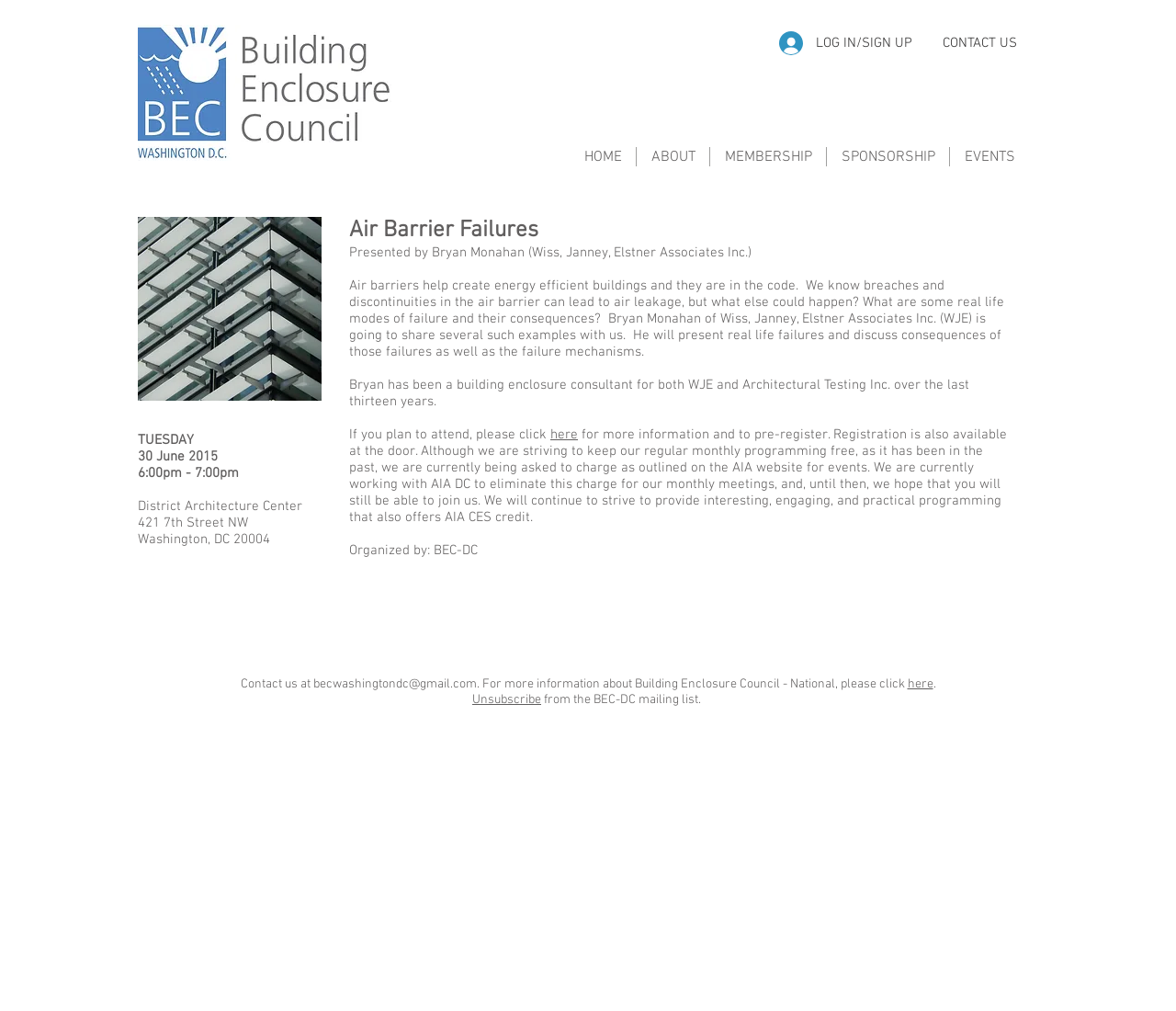Determine the bounding box coordinates of the target area to click to execute the following instruction: "Click the CONTACT US button."

[0.789, 0.025, 0.877, 0.061]